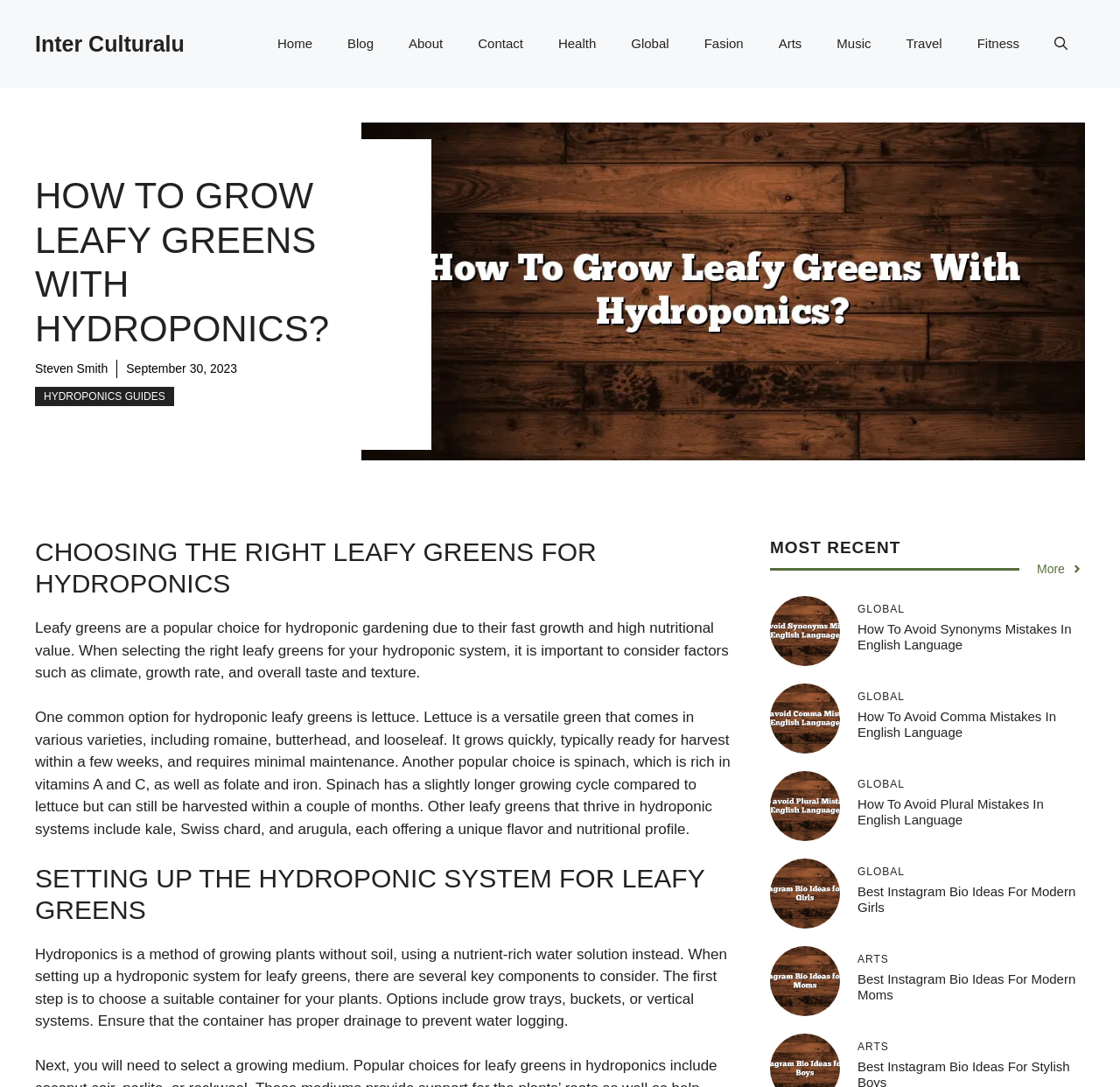What other topics are discussed on the webpage?
Could you please answer the question thoroughly and with as much detail as possible?

The webpage contains links to other articles with headings such as 'How to avoid Synonyms Mistakes in English Language', 'Best Instagram Bio Ideas for Modern Girls', etc. These headings indicate that the webpage also discusses topics related to grammar and Instagram bio ideas.